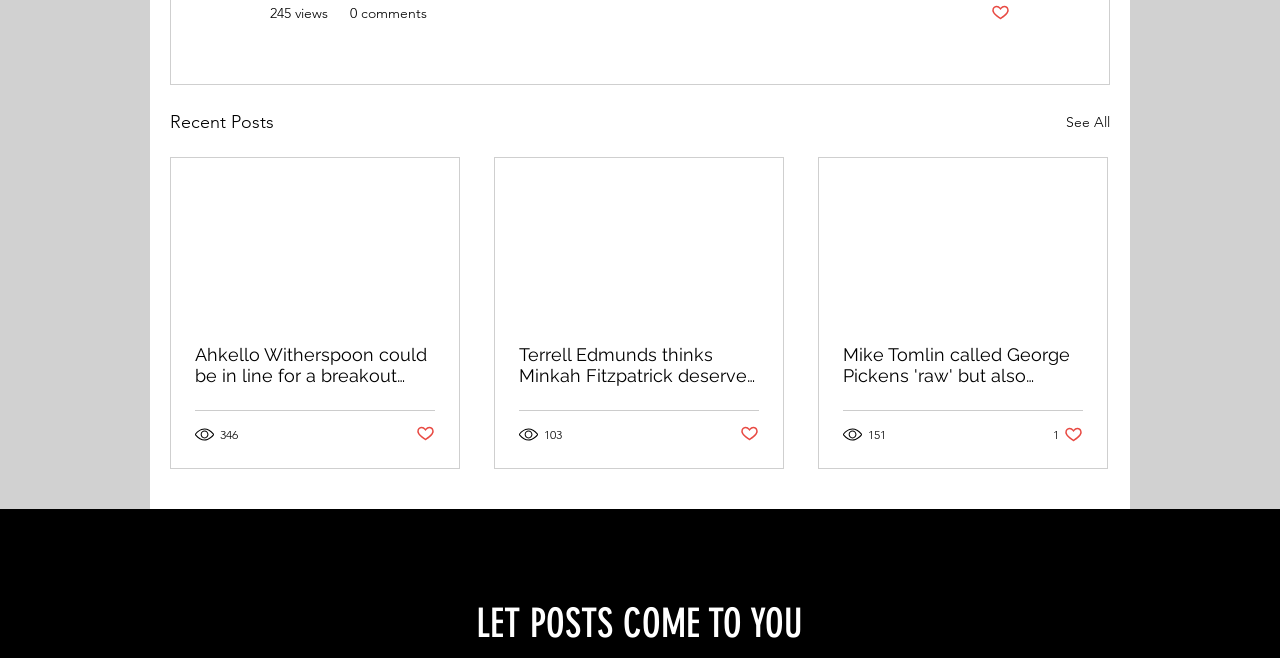Please respond to the question using a single word or phrase:
Is the third post liked?

No